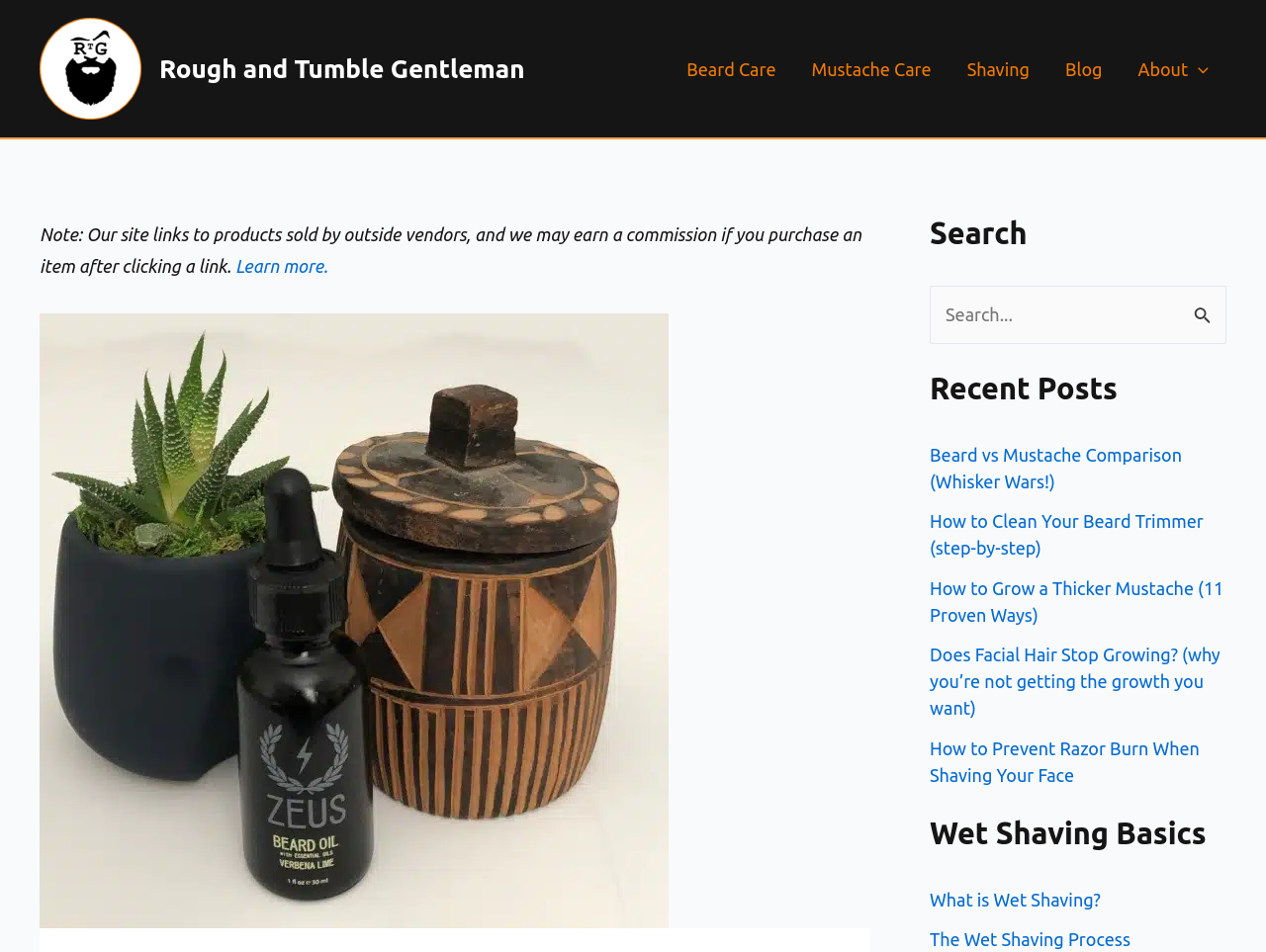Using the information in the image, could you please answer the following question in detail:
What is the purpose of the search bar?

I found a search bar element on the webpage with a label 'Search for:' and a submit button. This suggests that the purpose of the search bar is to allow users to search for content on the website.